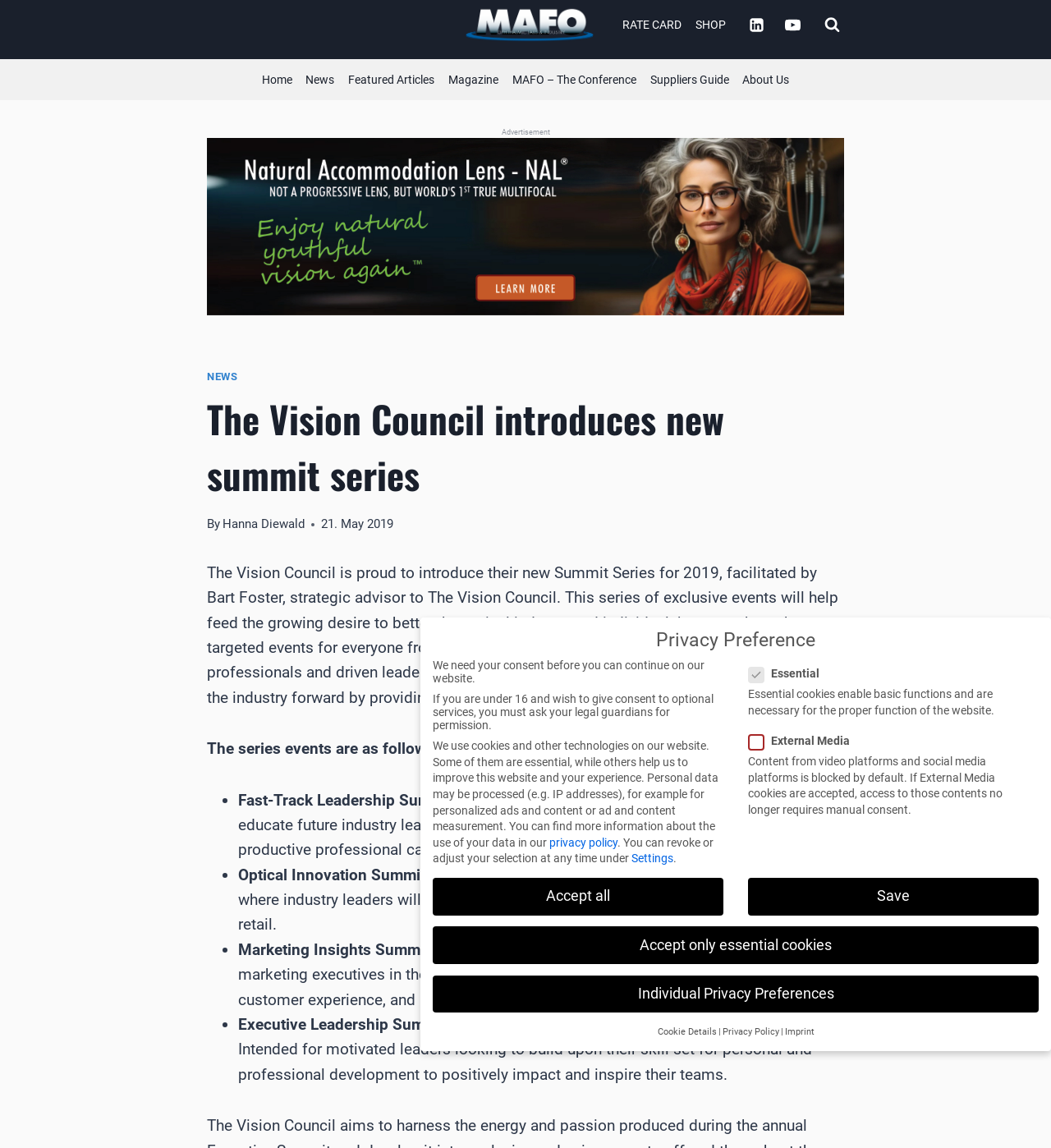Using the element description Settings, predict the bounding box coordinates for the UI element. Provide the coordinates in (top-left x, top-left y, bottom-right x, bottom-right y) format with values ranging from 0 to 1.

[0.601, 0.742, 0.641, 0.753]